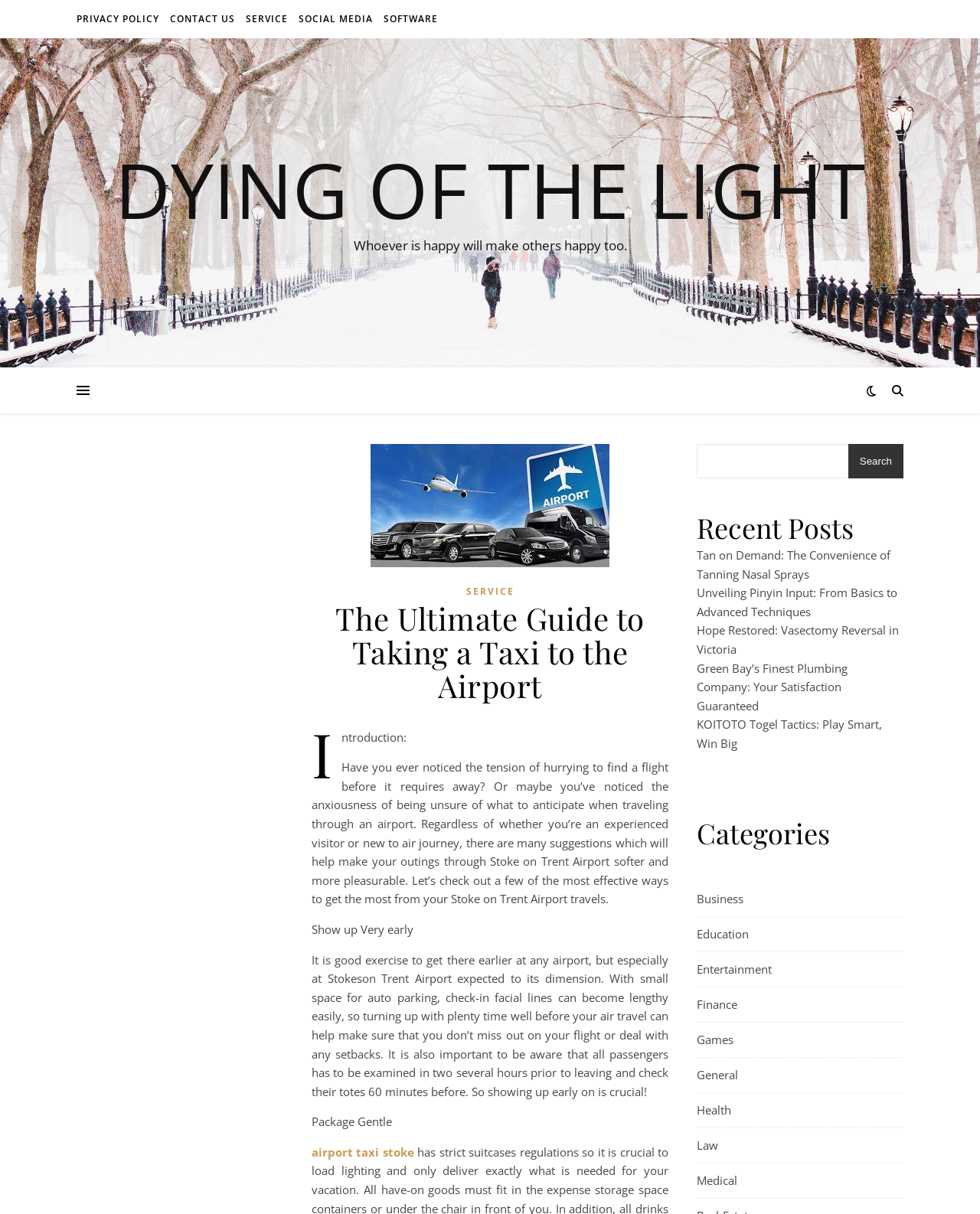Using the format (top-left x, top-left y, bottom-right x, bottom-right y), and given the element description, identify the bounding box coordinates within the screenshot: airport taxi stoke

[0.318, 0.943, 0.423, 0.955]